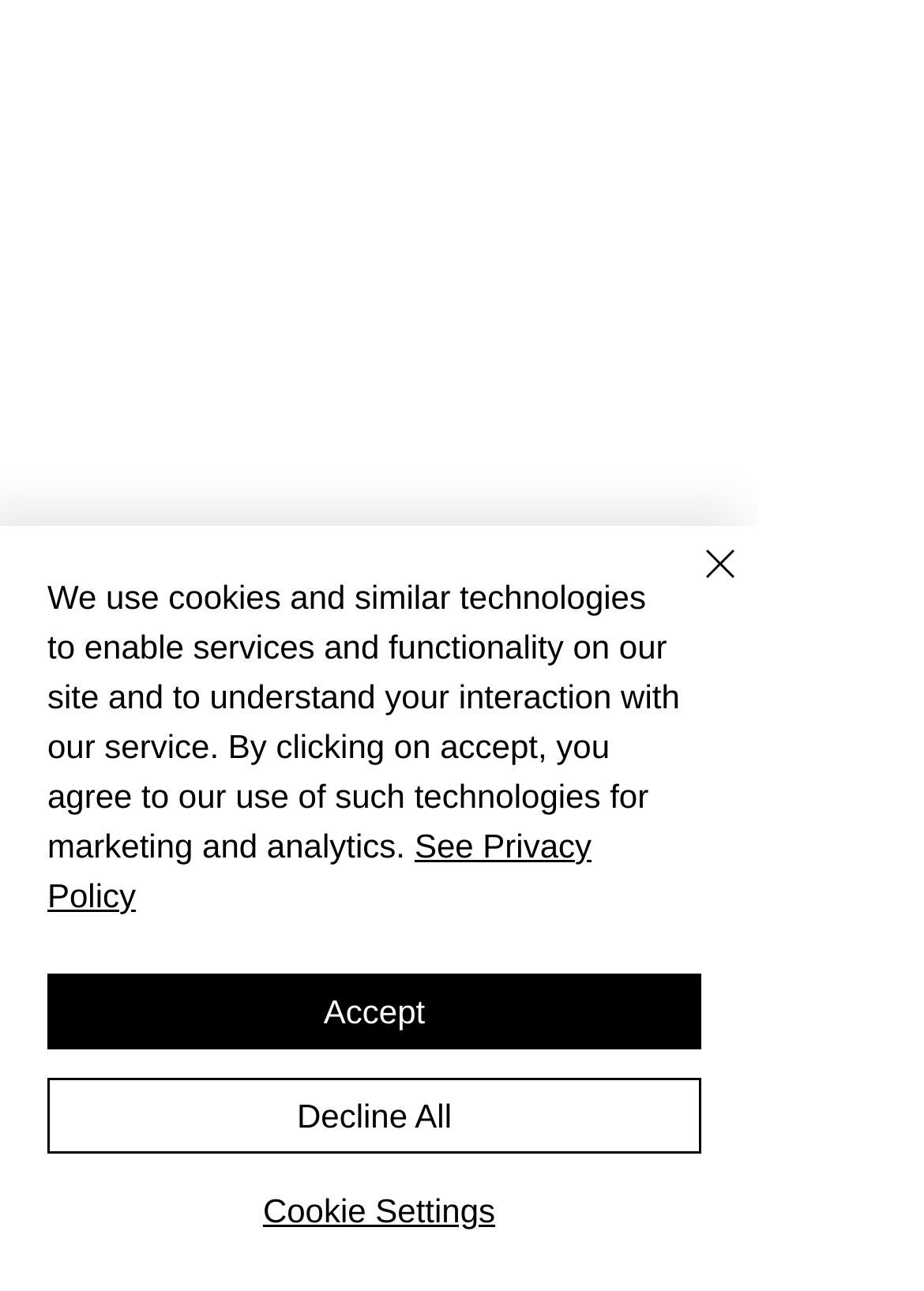Respond to the following query with just one word or a short phrase: 
What is the link 'See Privacy Policy' for?

To view privacy policy